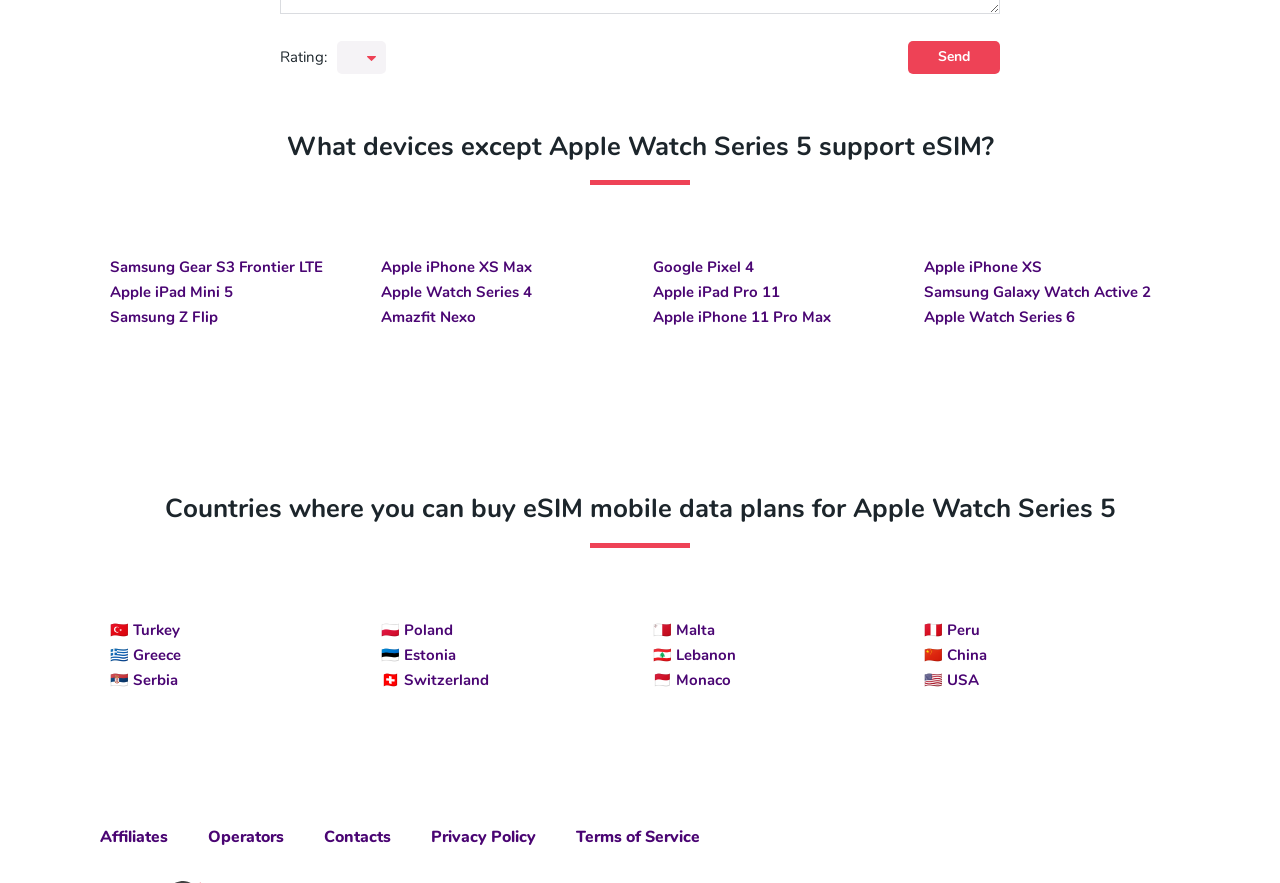Using the format (top-left x, top-left y, bottom-right x, bottom-right y), and given the element description, identify the bounding box coordinates within the screenshot: Samsung Gear S3 Frontier LTE

[0.086, 0.291, 0.252, 0.314]